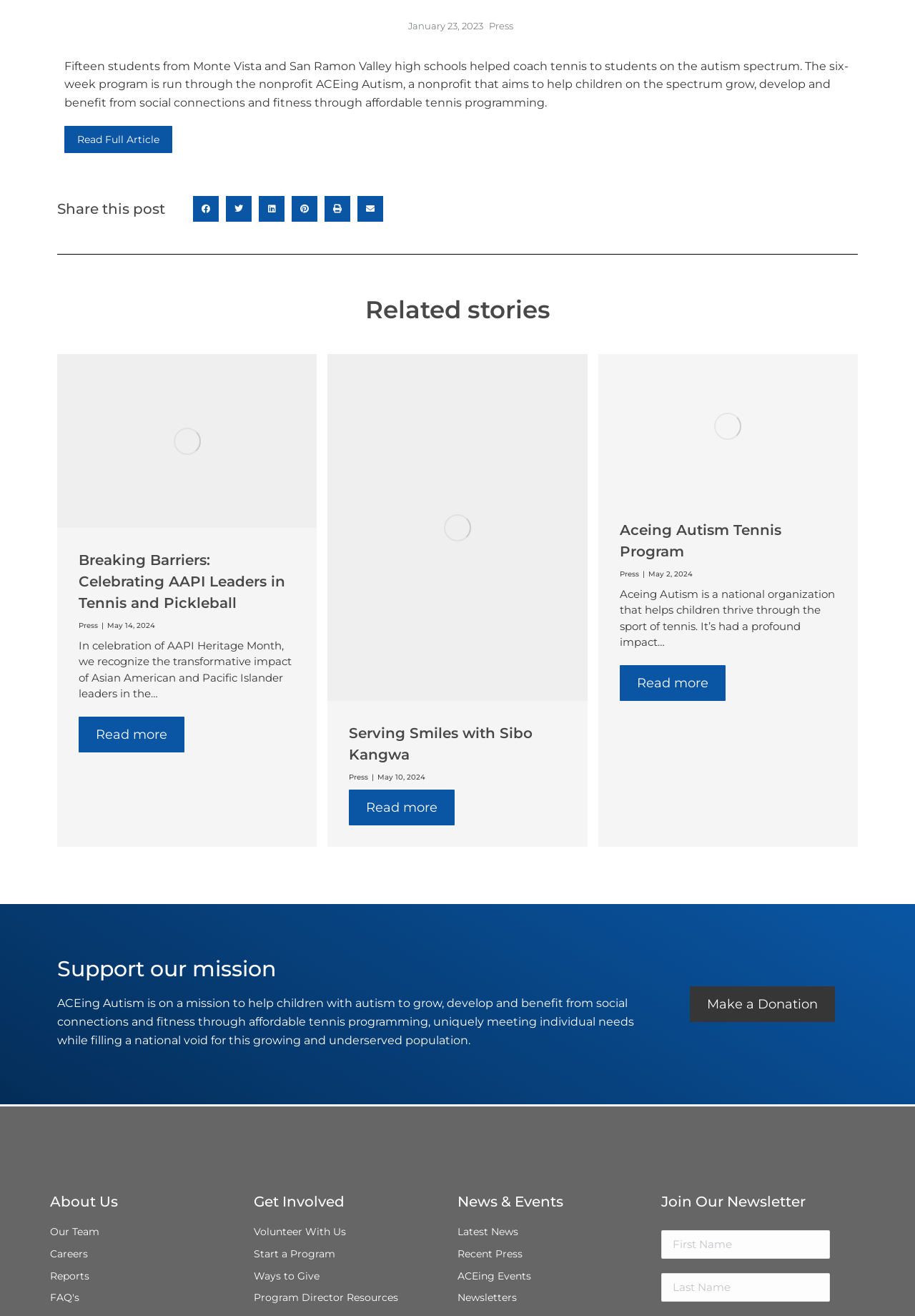Locate the bounding box coordinates of the area where you should click to accomplish the instruction: "Enter First Name".

[0.723, 0.935, 0.907, 0.957]